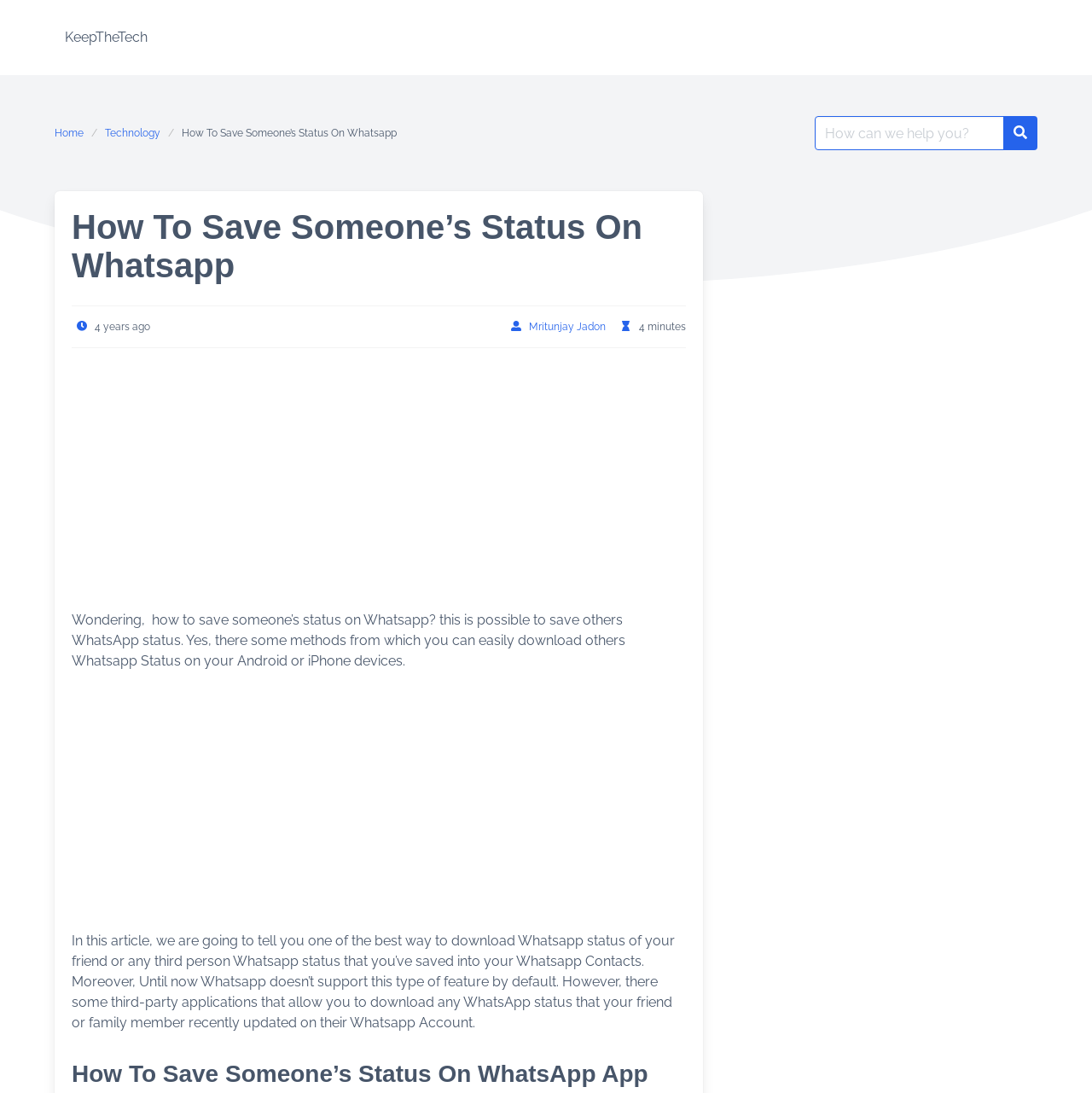Please determine the bounding box coordinates for the element that should be clicked to follow these instructions: "Read about who we are".

None